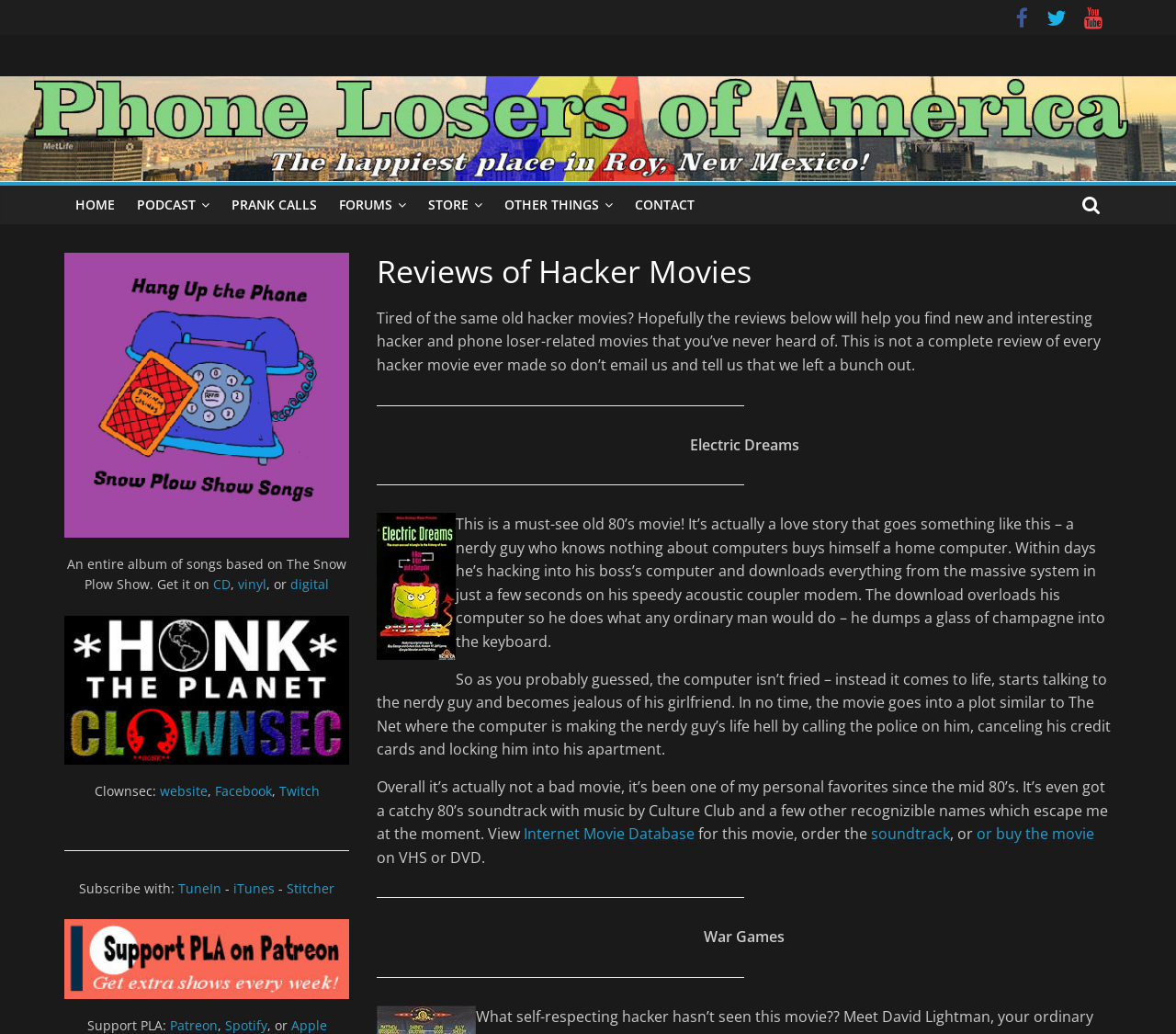Could you highlight the region that needs to be clicked to execute the instruction: "Subscribe with 'TuneIn'"?

[0.152, 0.85, 0.188, 0.867]